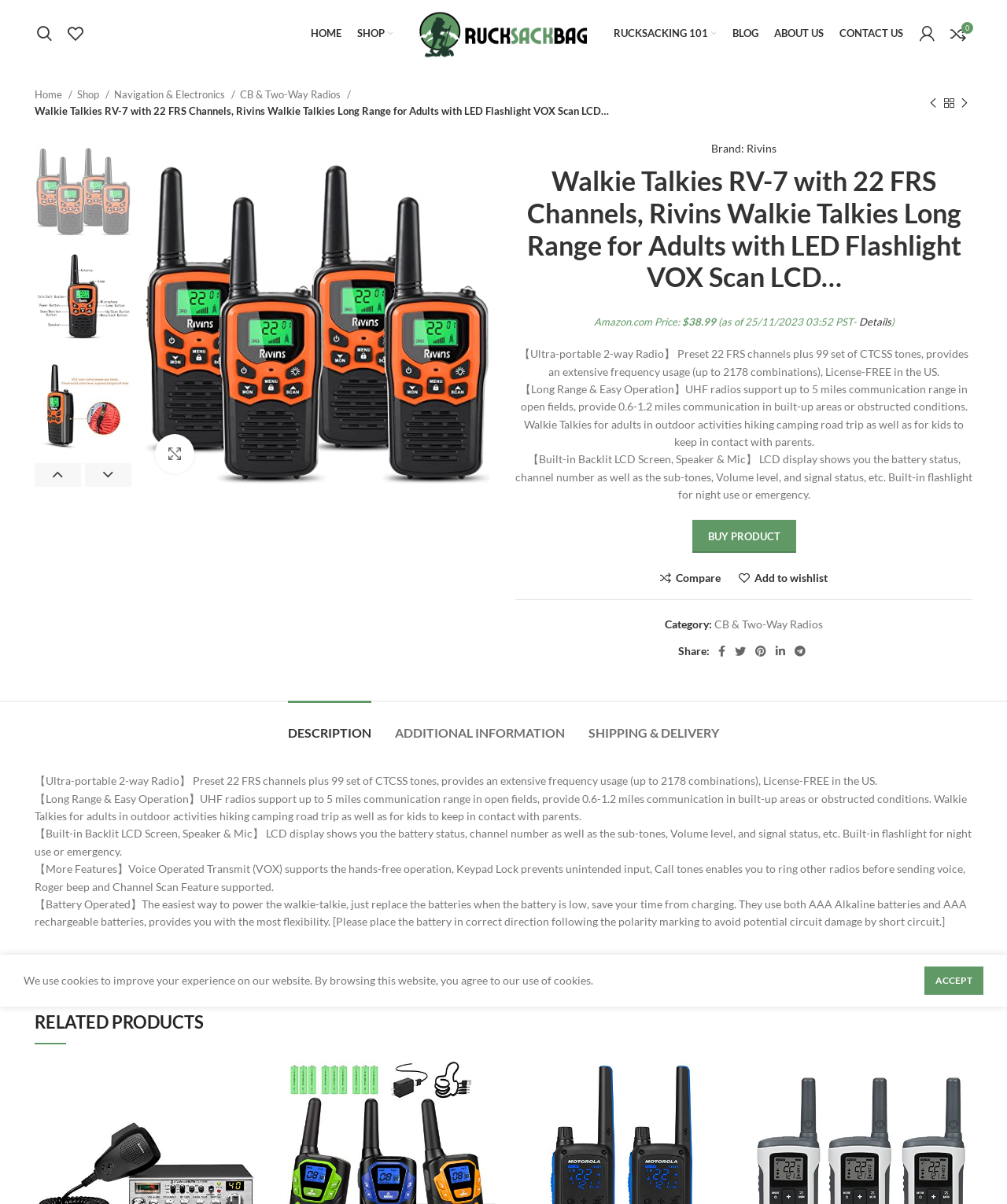Please determine the bounding box coordinates of the clickable area required to carry out the following instruction: "Buy product". The coordinates must be four float numbers between 0 and 1, represented as [left, top, right, bottom].

[0.687, 0.431, 0.79, 0.459]